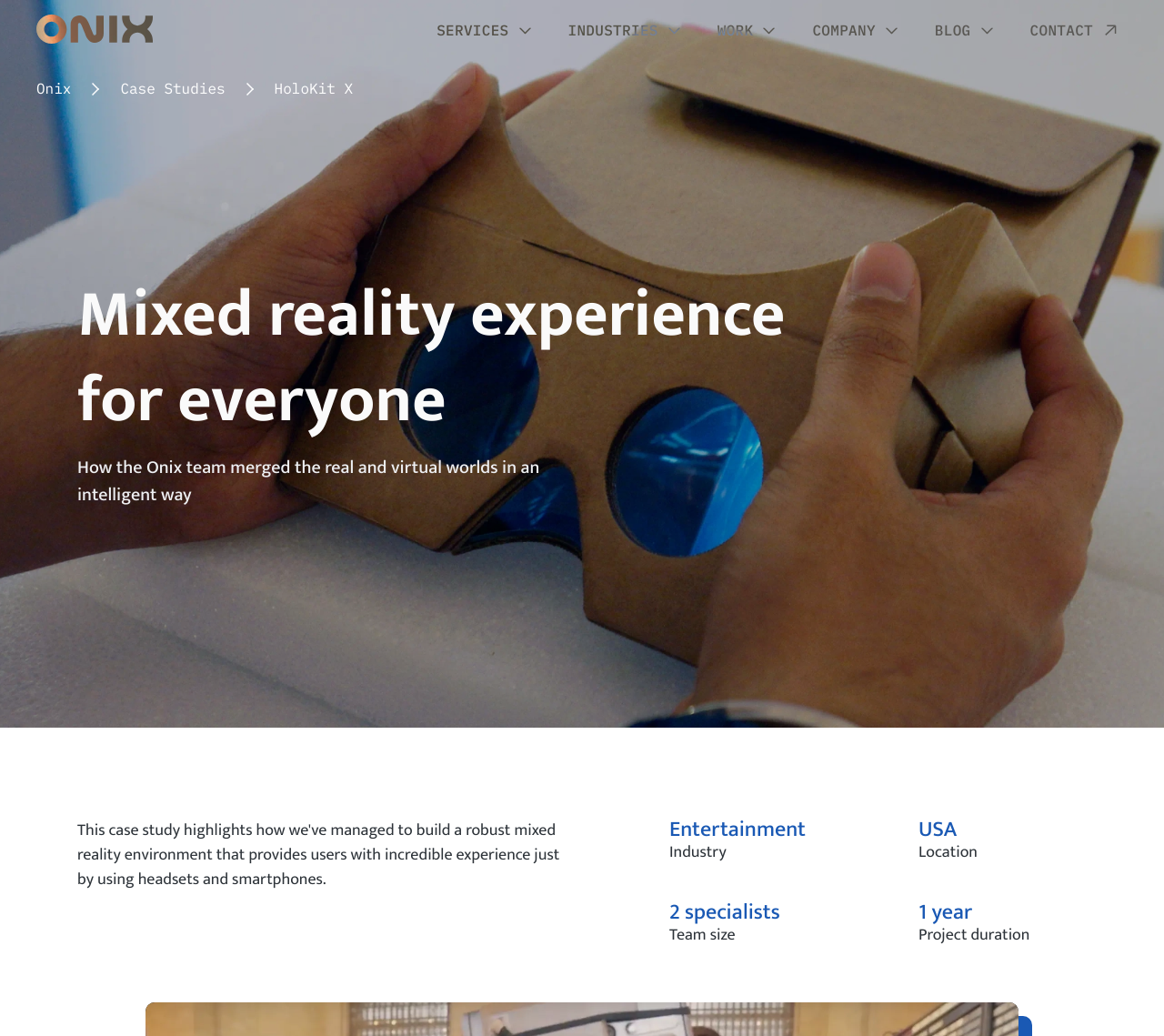Can you show the bounding box coordinates of the region to click on to complete the task described in the instruction: "Click the 'Case Studies' link"?

[0.052, 0.114, 0.156, 0.137]